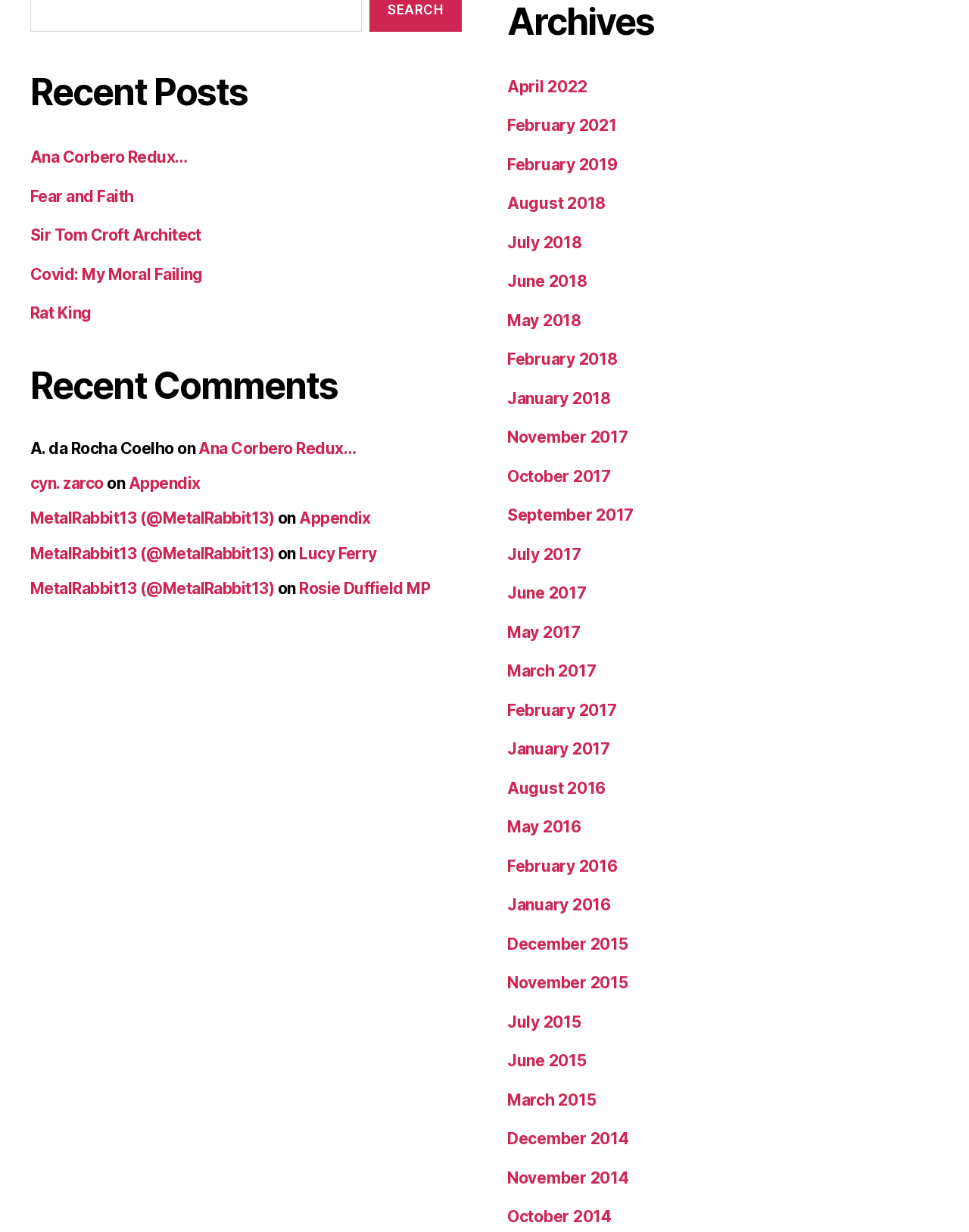Provide the bounding box coordinates for the UI element described in this sentence: "Sir Tom Croft Architect". The coordinates should be four float values between 0 and 1, i.e., [left, top, right, bottom].

[0.031, 0.196, 0.208, 0.211]